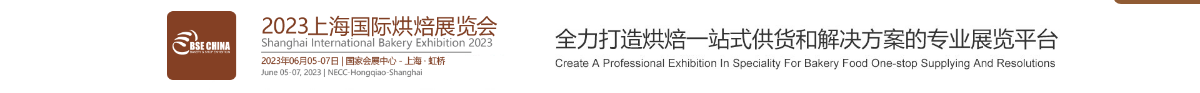Please reply to the following question using a single word or phrase: 
Where is the exhibition taking place?

NECC-Hongqiao, Shanghai